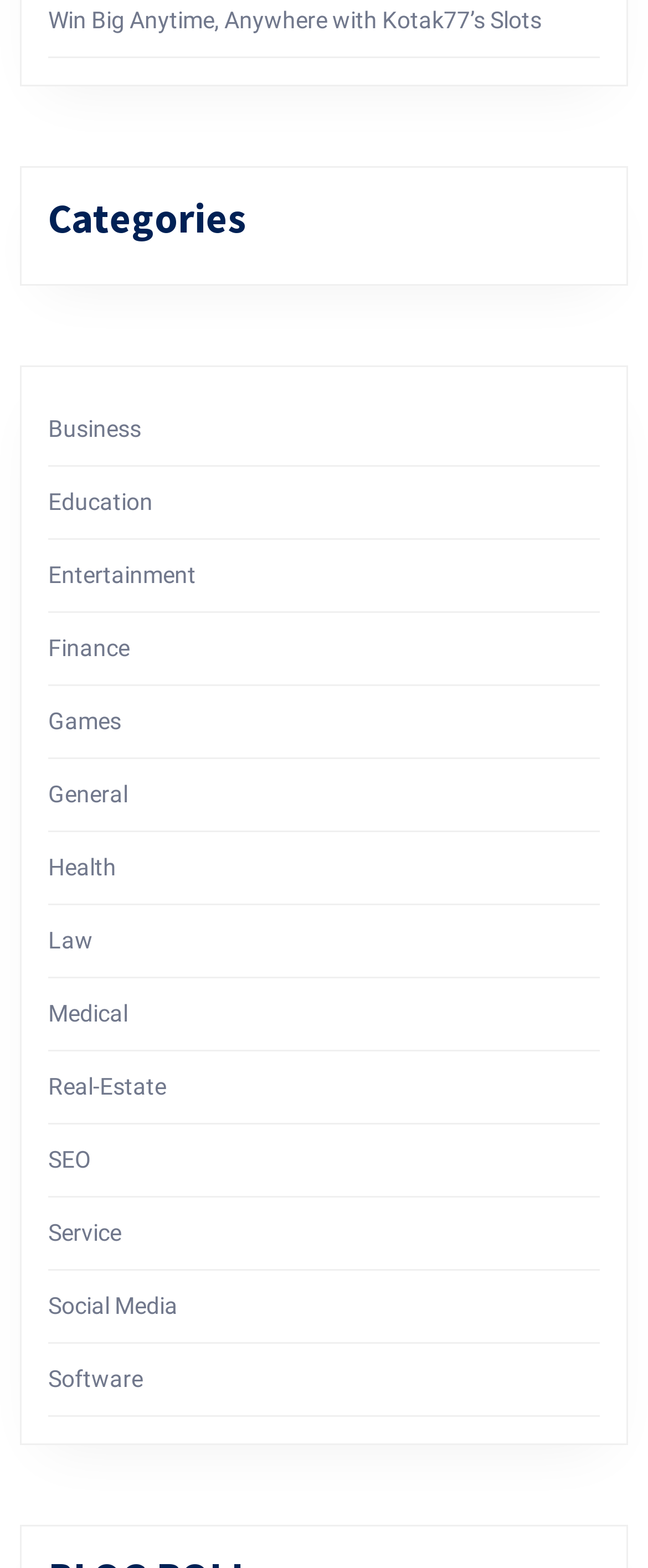Determine the bounding box coordinates of the clickable region to execute the instruction: "Visit the 'Win Big Anytime, Anywhere with Kotak77’s Slots' page". The coordinates should be four float numbers between 0 and 1, denoted as [left, top, right, bottom].

[0.074, 0.005, 0.836, 0.022]